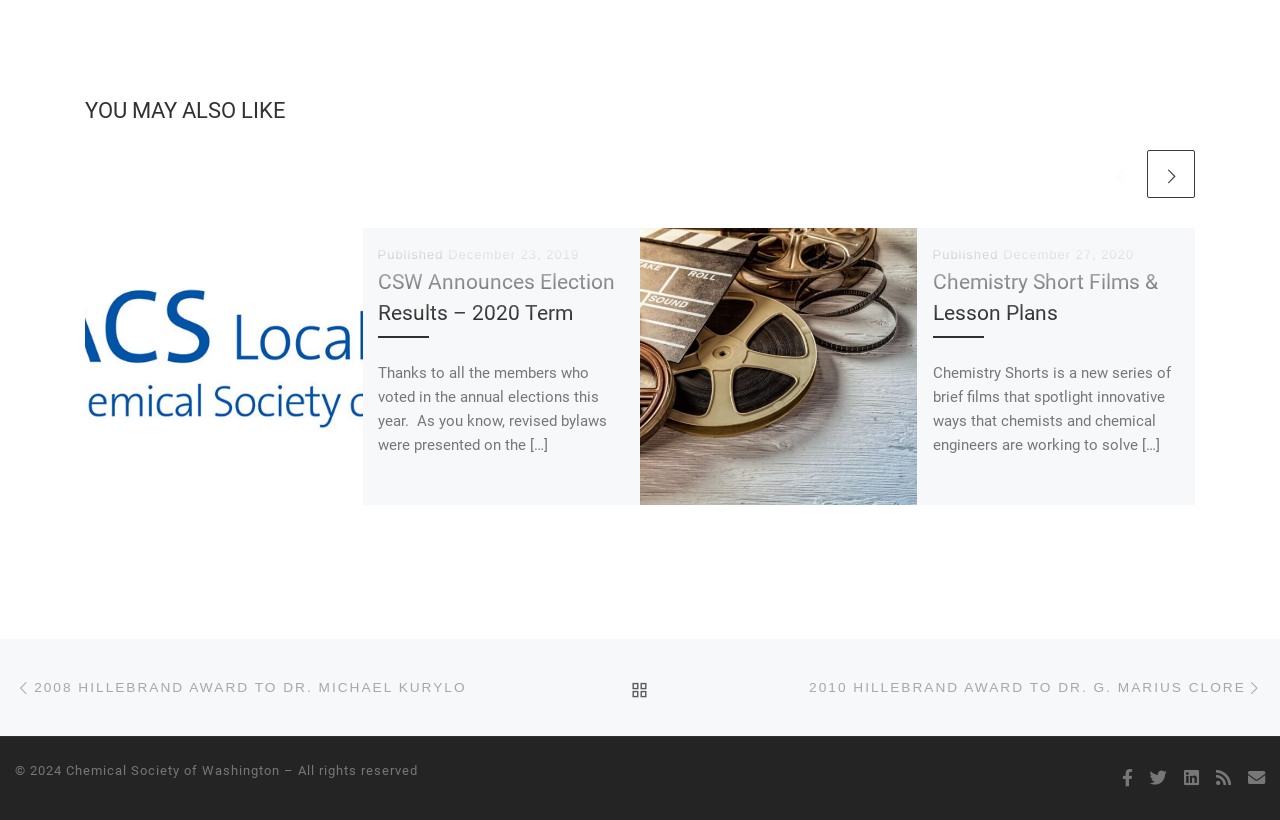Show the bounding box coordinates of the element that should be clicked to complete the task: "Click on the 'YOU MAY ALSO LIKE' heading".

[0.055, 0.118, 0.844, 0.231]